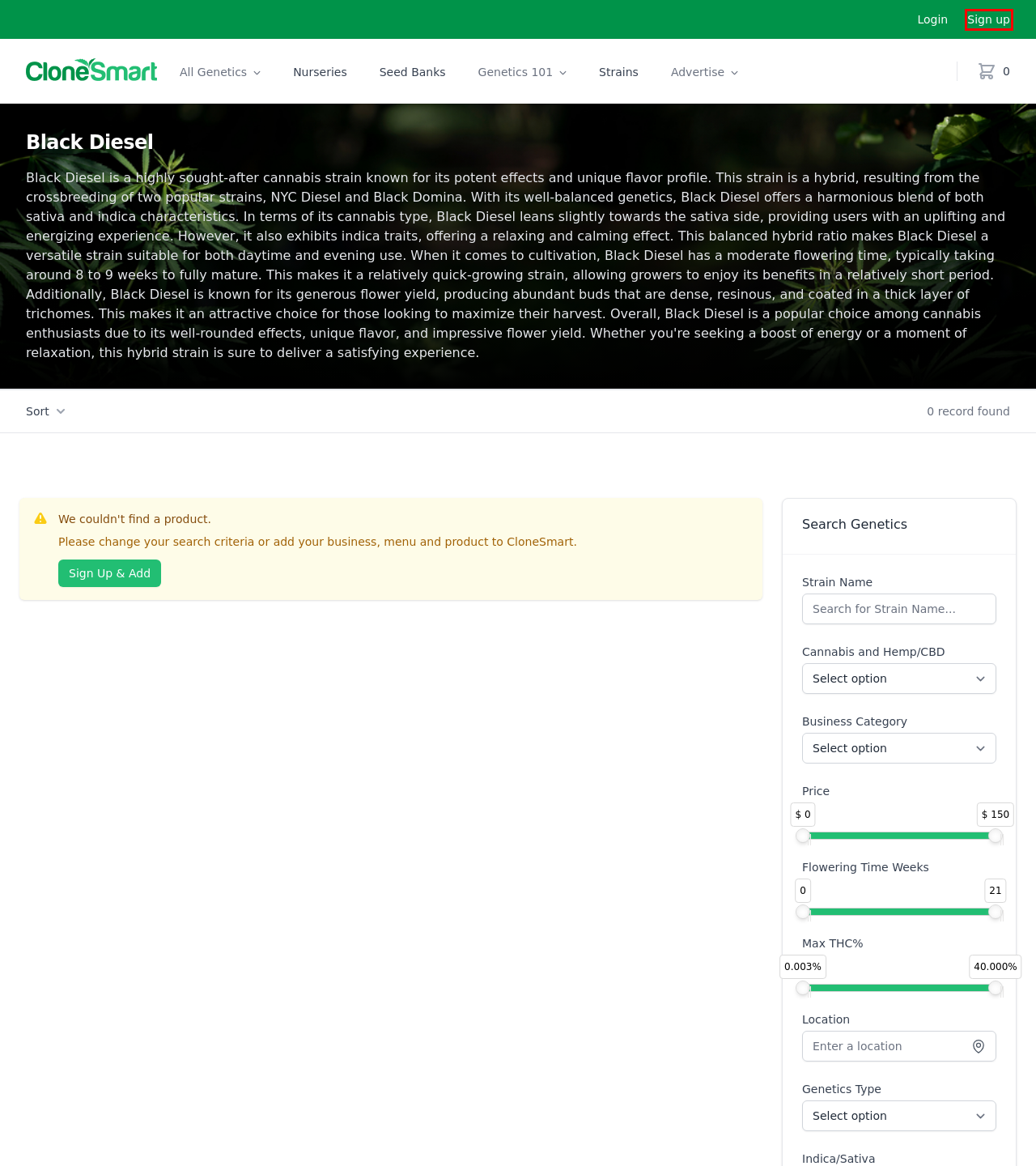Observe the provided screenshot of a webpage with a red bounding box around a specific UI element. Choose the webpage description that best fits the new webpage after you click on the highlighted element. These are your options:
A. Super Lemon Haze Strain Clones | CloneSmart
B. Cannabis & Hemp Seed Banks | CloneSmart
C. CloneSmart - The Smart Way to Find Premium Cannabis & Hemp Genetics
D. Cannabis & Hemp Nurseries | CloneSmart
E. Login | CloneSmart
F. Cannabis & Hemp Seeds | CloneSmart
G. Strains | CloneSmart
H. Register | CloneSmart

H